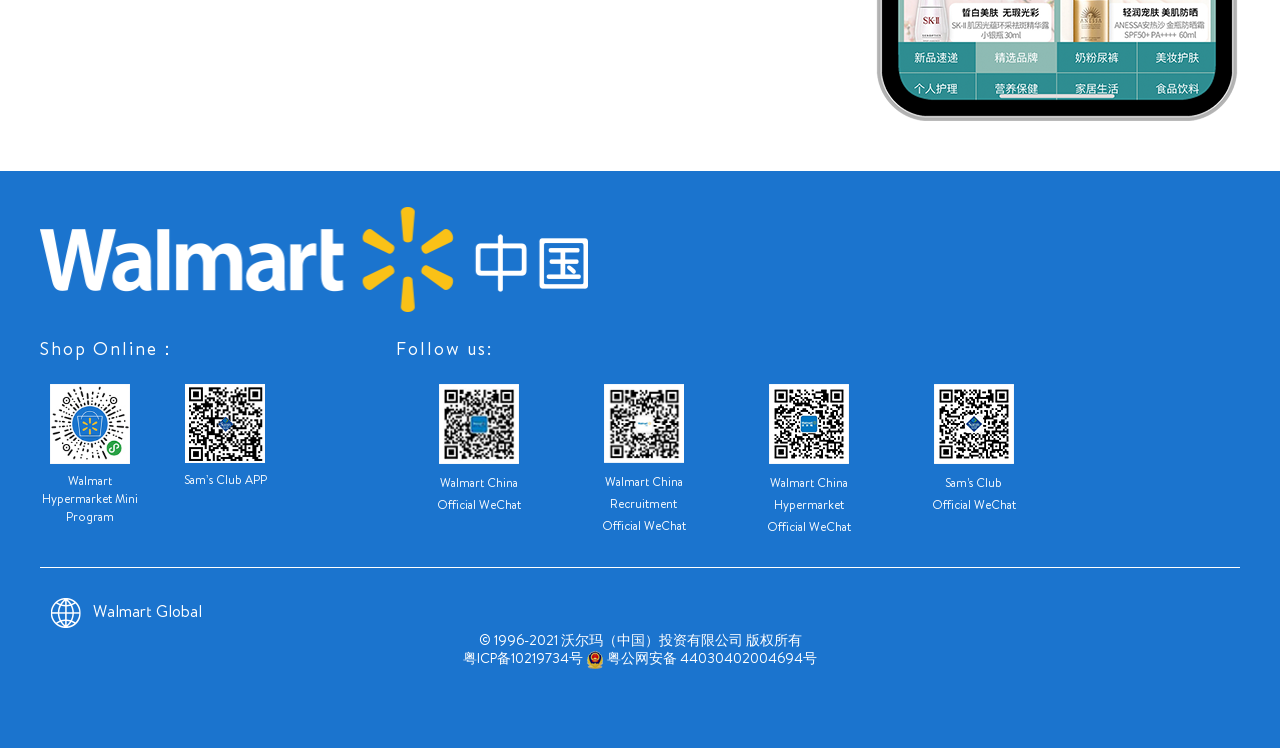Give a concise answer using one word or a phrase to the following question:
What is the name of the hypermarket mentioned?

Walmart Hypermarket